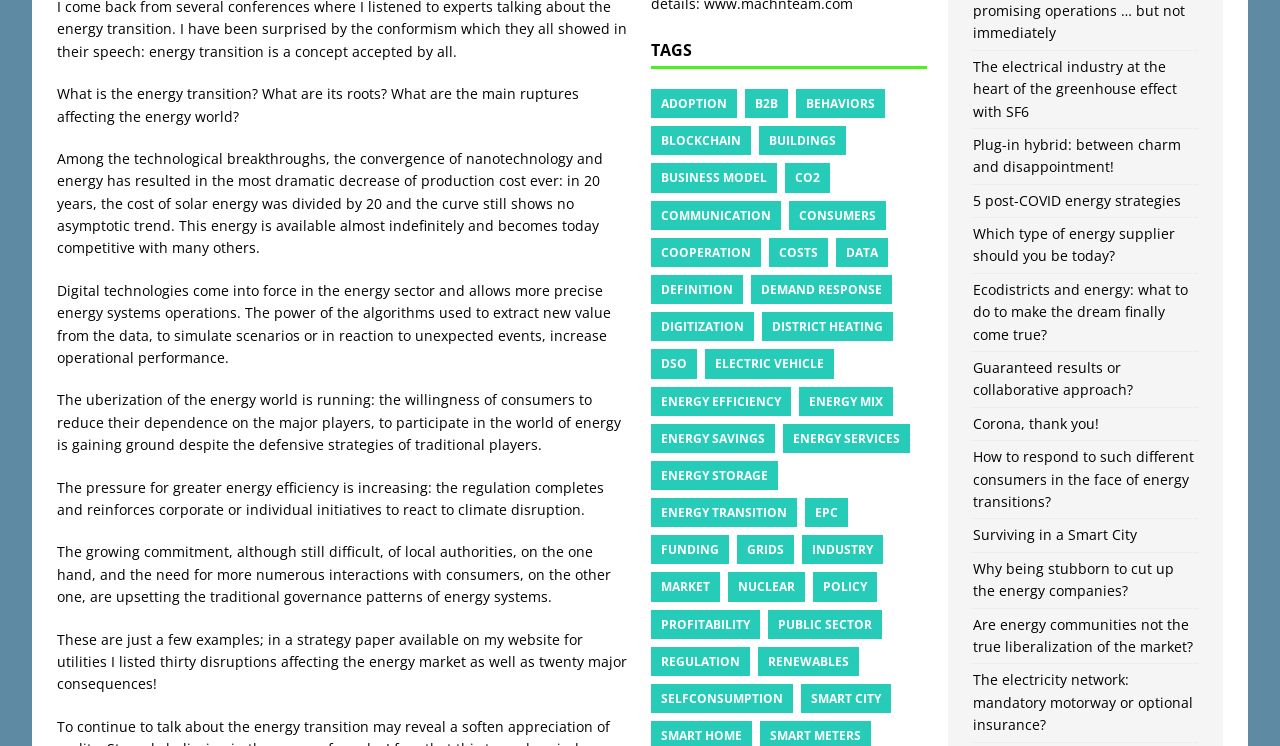Please locate the bounding box coordinates for the element that should be clicked to achieve the following instruction: "Click on the 'SMART CITY' link". Ensure the coordinates are given as four float numbers between 0 and 1, i.e., [left, top, right, bottom].

[0.626, 0.917, 0.696, 0.956]